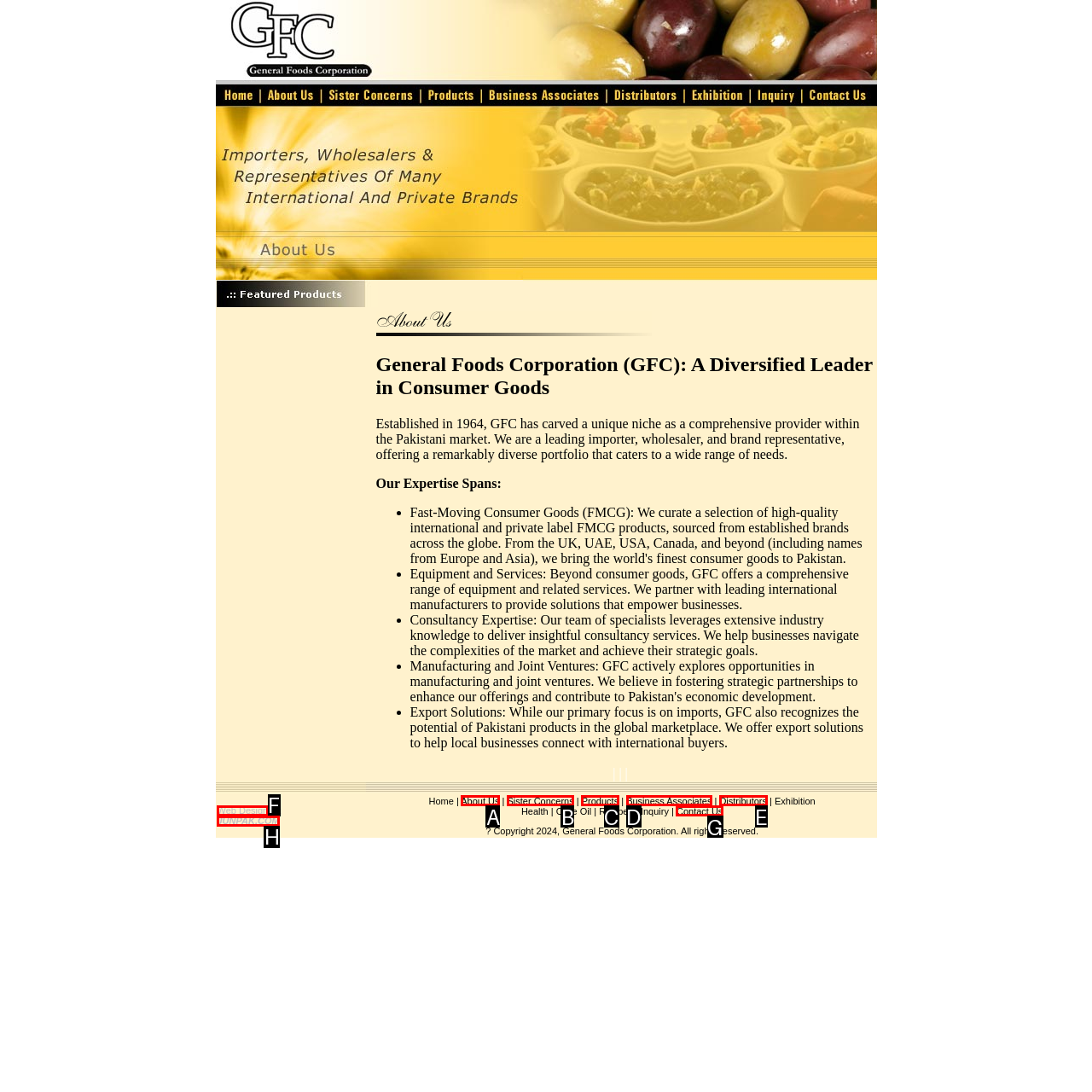From the given choices, identify the element that matches: Contact Us
Answer with the letter of the selected option.

G